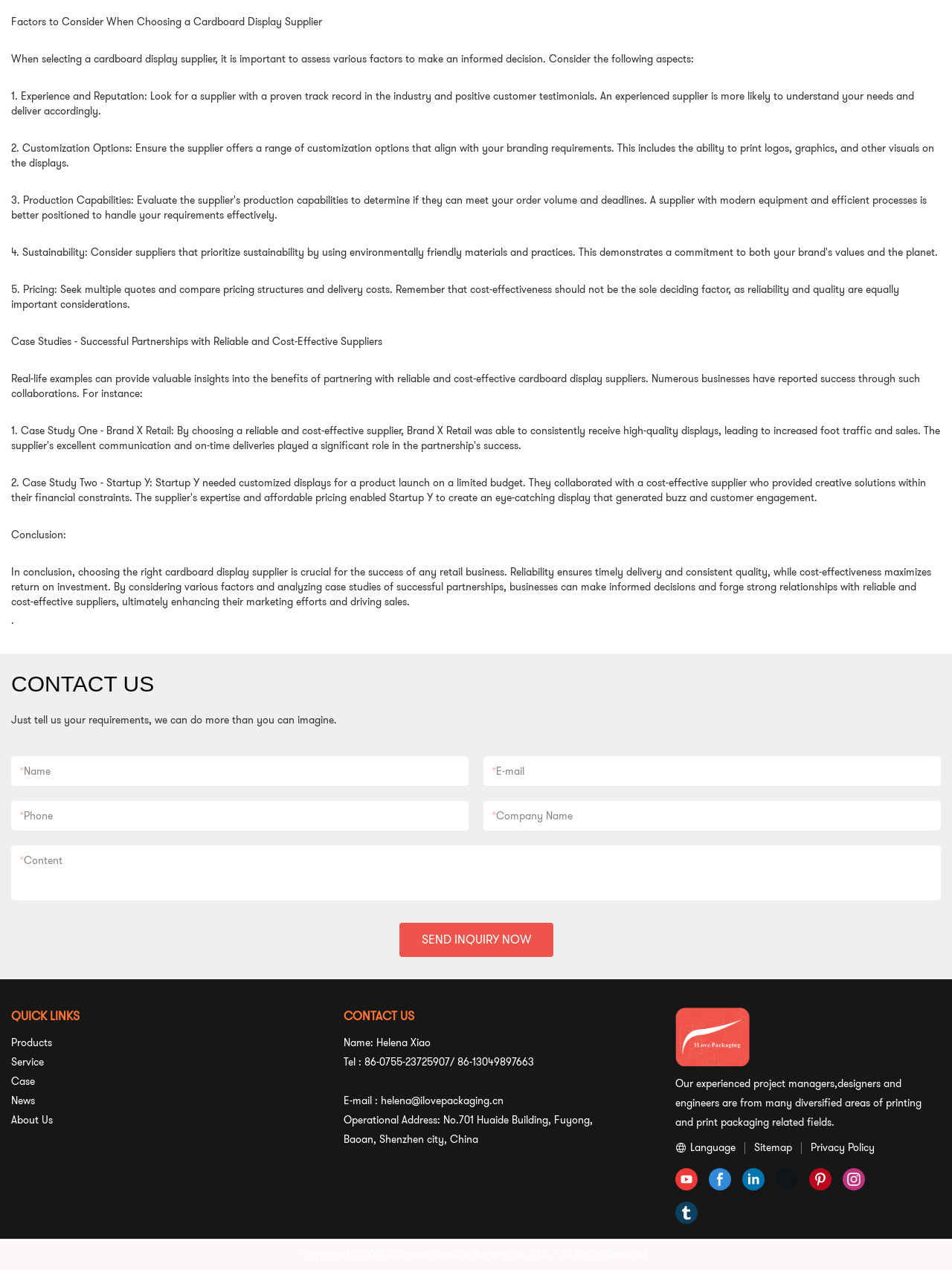Identify the bounding box coordinates for the UI element that matches this description: "Sitemap".

[0.776, 0.897, 0.835, 0.909]